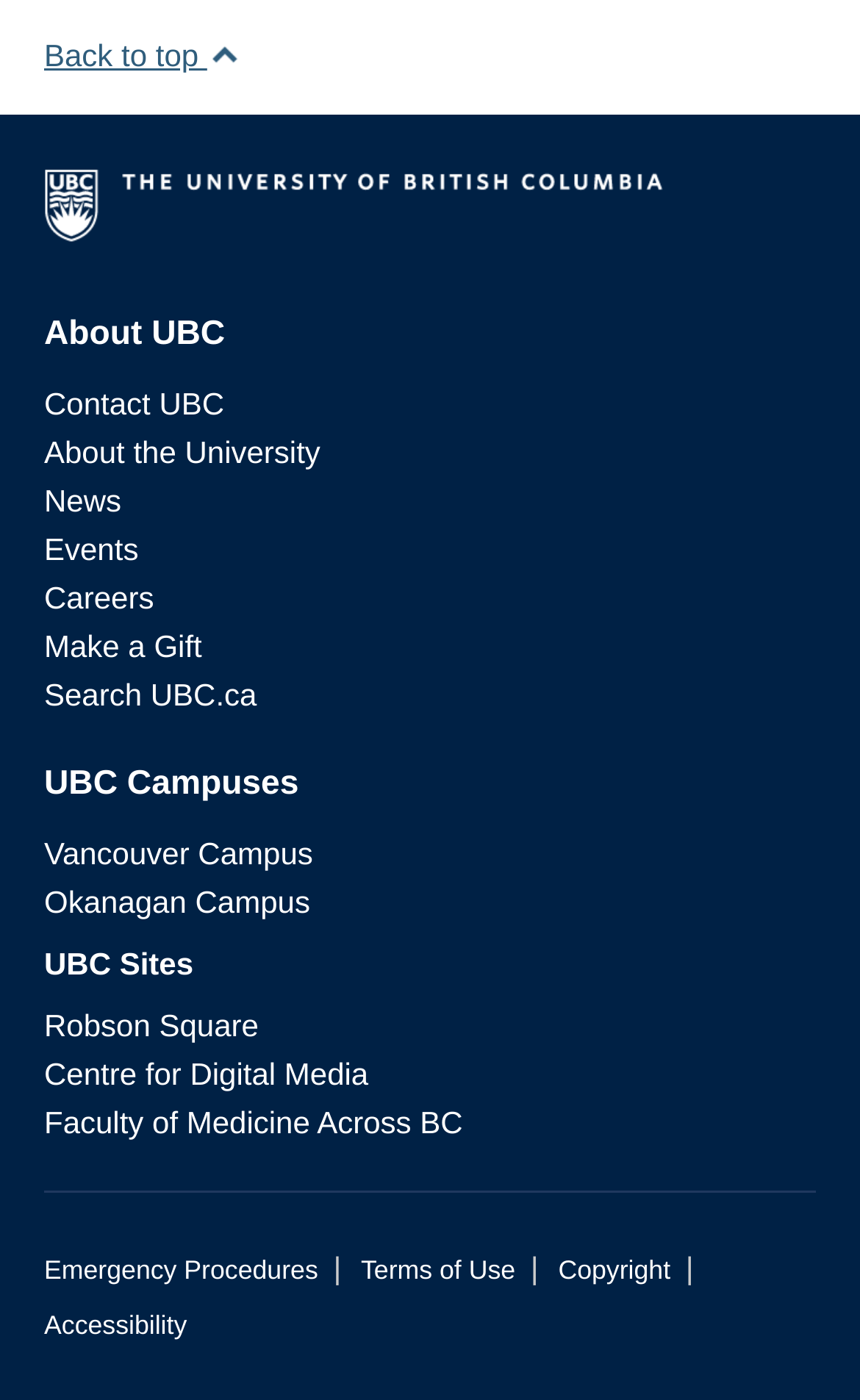Specify the bounding box coordinates (top-left x, top-left y, bottom-right x, bottom-right y) of the UI element in the screenshot that matches this description: Faculty of Medicine Across BC

[0.051, 0.789, 0.538, 0.814]